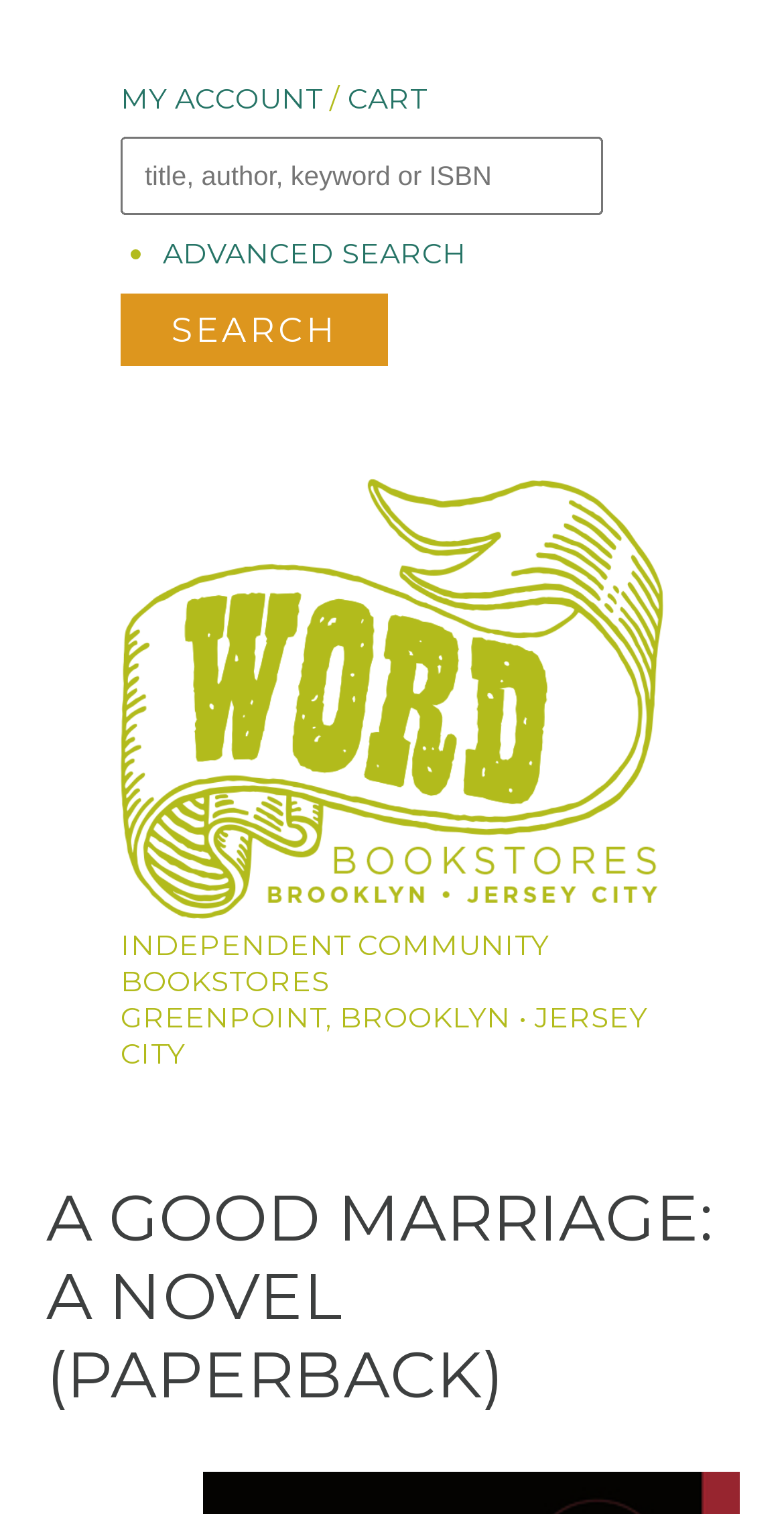What is the location of the bookstore?
Use the screenshot to answer the question with a single word or phrase.

Greenpoint, Brooklyn and Jersey City